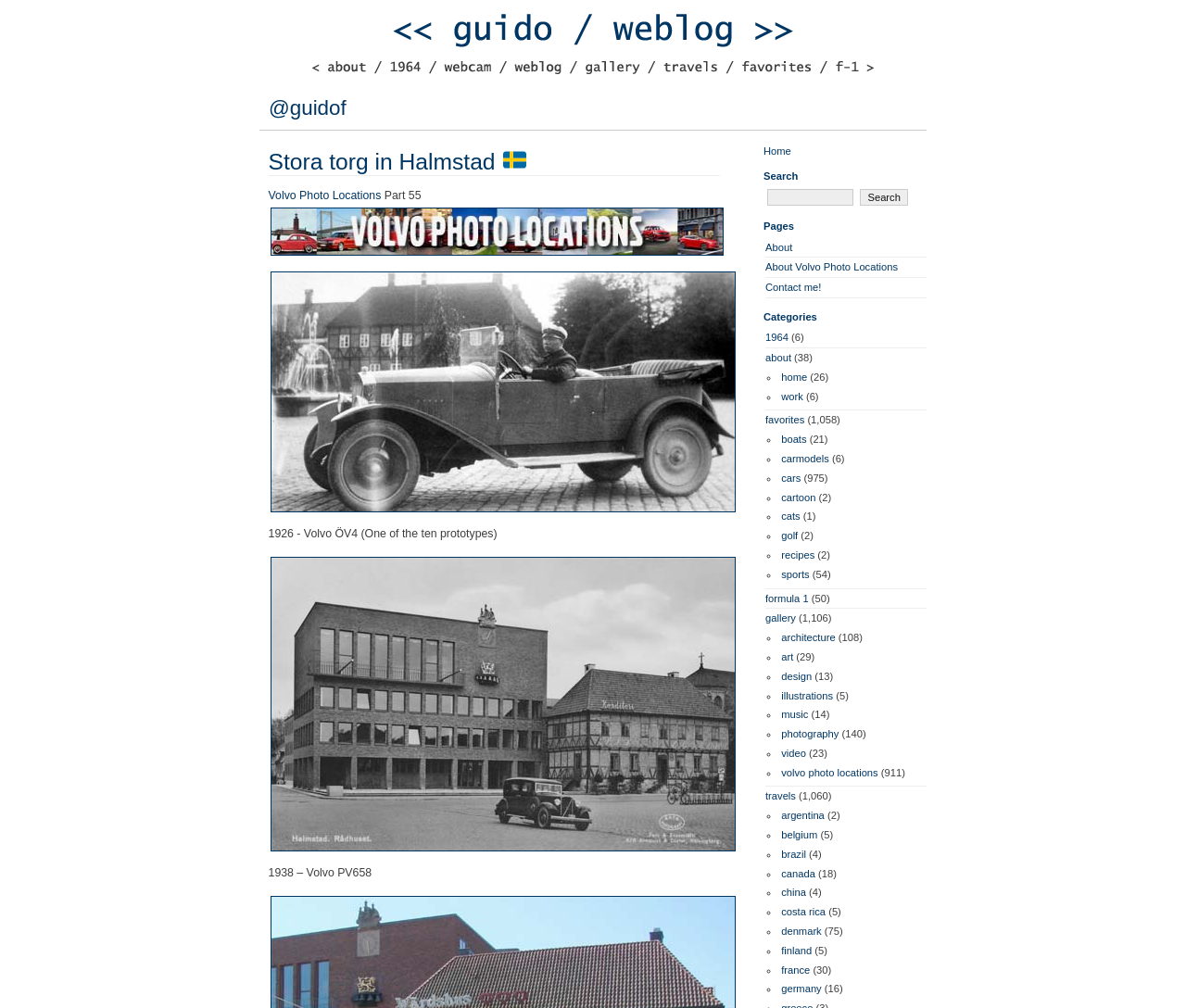Provide an in-depth description of the elements and layout of the webpage.

This webpage appears to be a personal blog or website focused on Volvo photography locations. At the top, there is a heading with the title "Stora torg in Halmstad 🇸🇪" and a link to the author's profile "@guidof". Below this, there is a navigation menu with links to "Home", "Volvo Photo Locations", and "Part 55".

The main content area features a series of images and accompanying text descriptions. The first image is a Volvo photography location, followed by a text description "1926 - Volvo ÖV4 (One of the ten prototypes)". Below this, there is another image of a Volvo PV658 from 1938, accompanied by a similar text description.

On the right-hand side of the page, there is a search bar with a button labeled "Search". Below this, there are headings for "Pages", "Categories", and a list of links to various categories such as "1964", "about", "favorites", and others. Each category has a number in parentheses indicating the number of items within that category.

The page also features a list of links to other pages on the site, including "About", "Contact me!", and "Historic Volvo Photography Locations Overview". There are also several images scattered throughout the page, including a flag icon 🇸🇪 and a home icon.